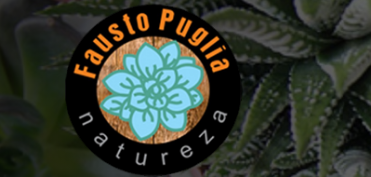Give a detailed account of what is happening in the image.

The image features a logo representing "Fausto Púglia Natureza." The logo prominently displays the name "Fausto Púglia" in bold, orange lettering at the top, above a stylized, light blue succulent flower design set against a dark circular background. The word "natureza" is inscribed along the bottom in a smaller, lowercase font, complementing the vibrant colors of the flower and providing a natural aesthetic. Surrounding the logo, we see hints of green plant leaves, evoking a sense of nature and growth, aligning with the theme of the brand focused on the beauty of nature.